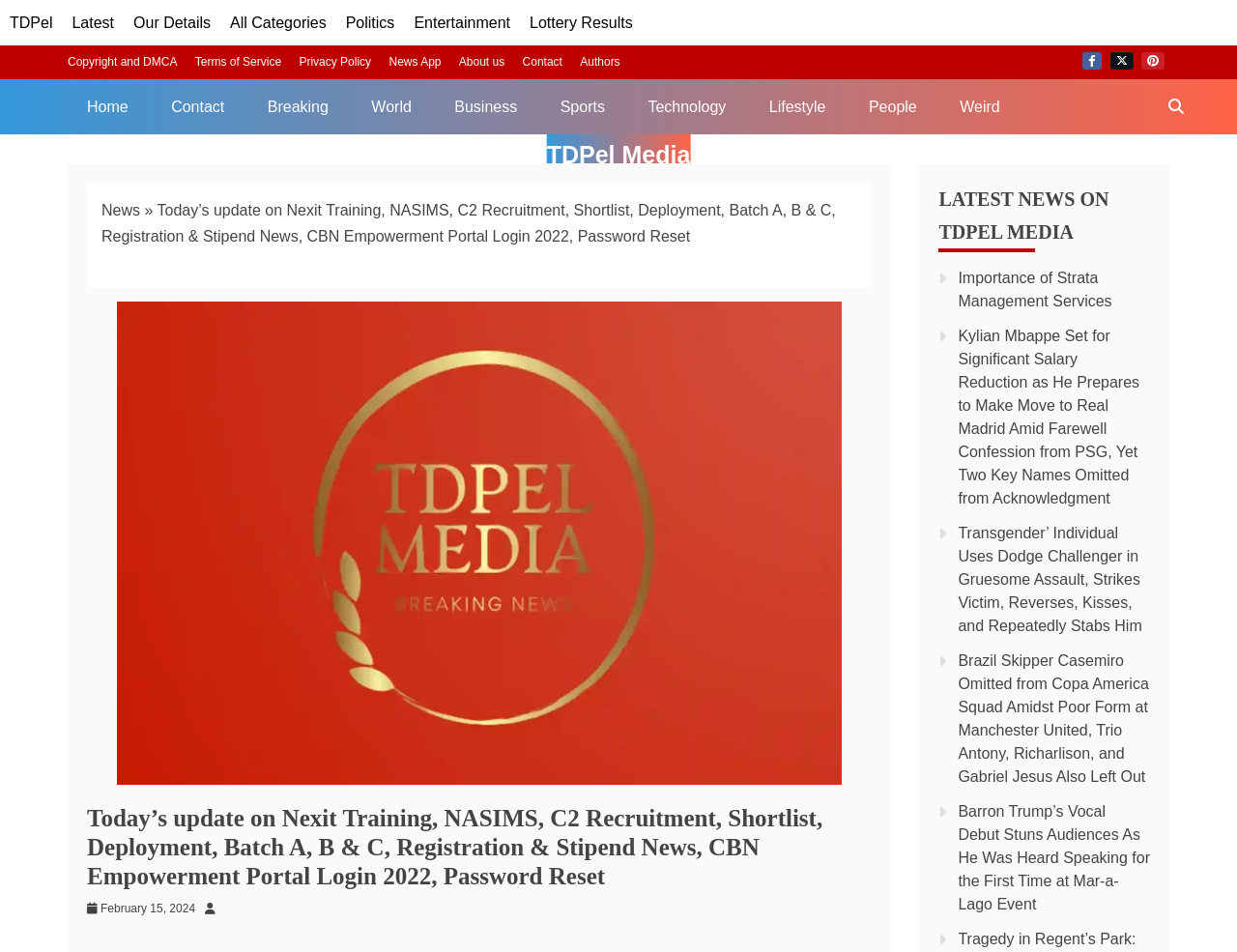Identify the primary heading of the webpage and provide its text.

Today’s update on Nexit Training, NASIMS, C2 Recruitment, Shortlist, Deployment, Batch A, B & C, Registration & Stipend News, CBN Empowerment Portal Login 2022, Password Reset